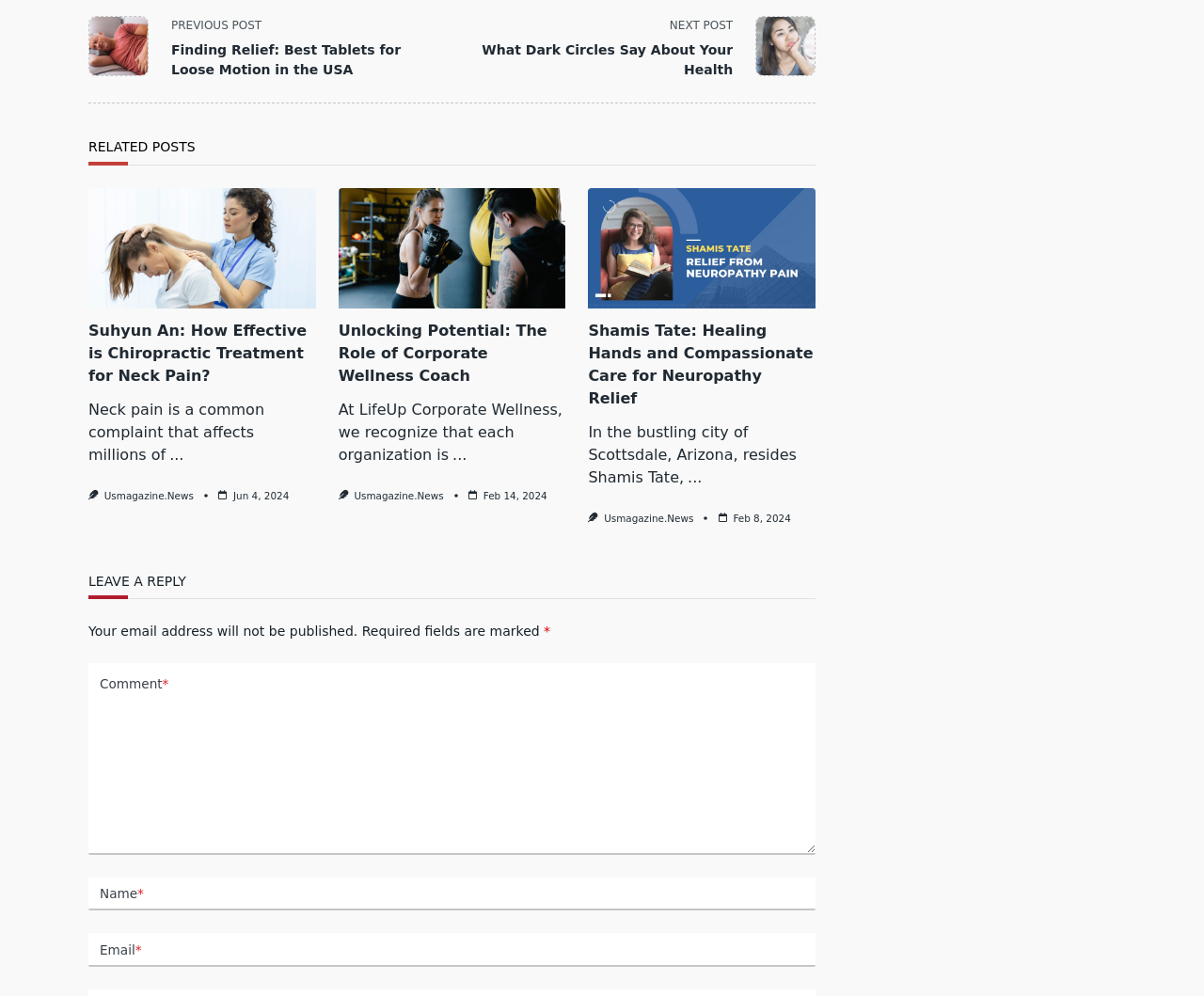Specify the bounding box coordinates of the element's region that should be clicked to achieve the following instruction: "Click on the 'Best Tablets for Loose Motion' link". The bounding box coordinates consist of four float numbers between 0 and 1, in the format [left, top, right, bottom].

[0.073, 0.013, 0.375, 0.08]